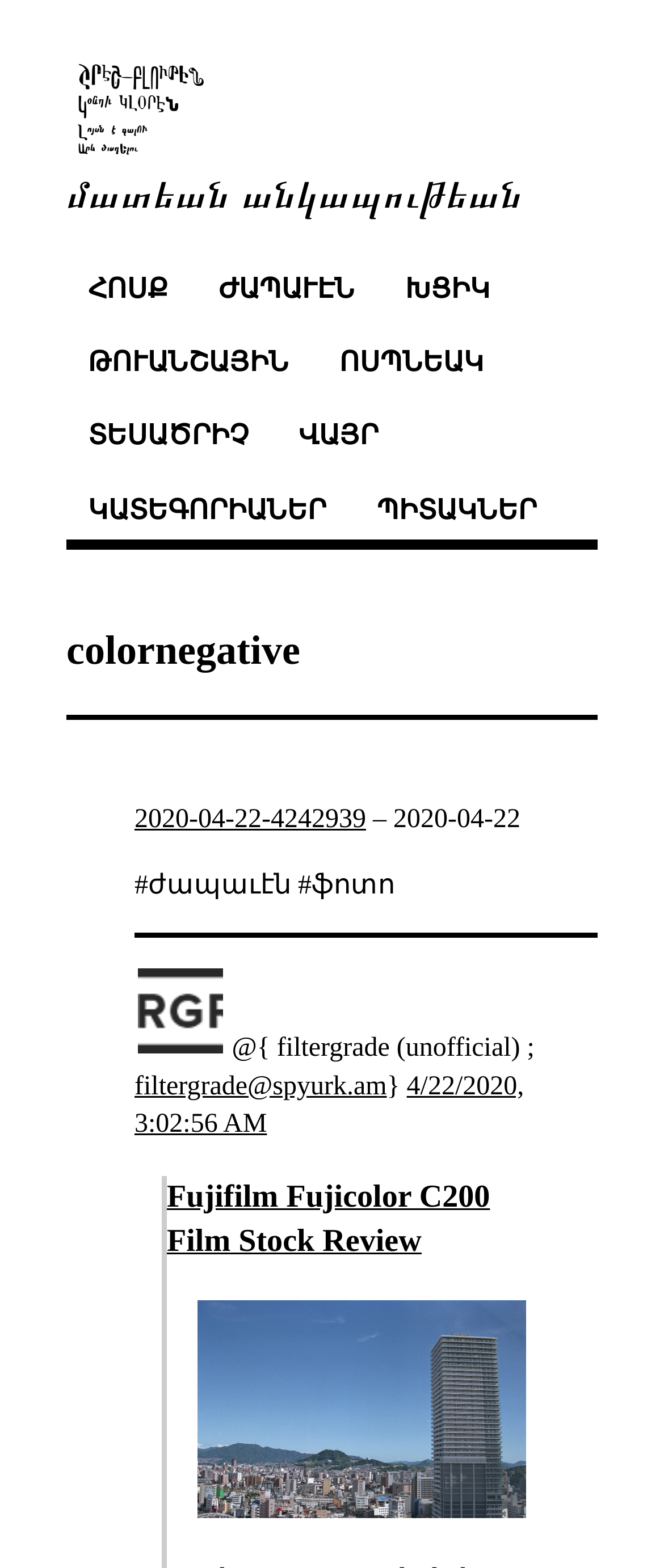Identify the headline of the webpage and generate its text content.

Fujifilm Fujicolor C200